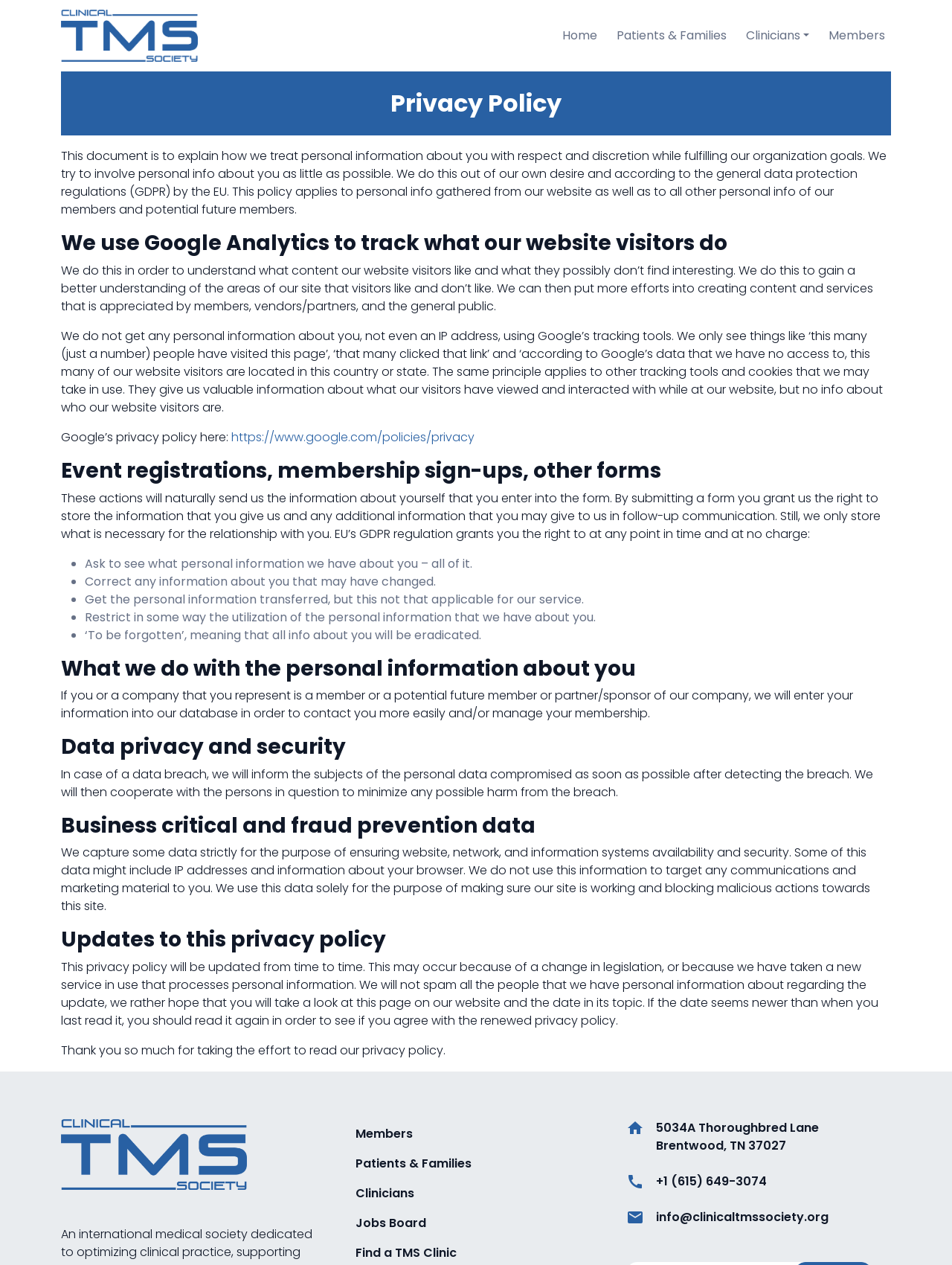Describe all the visual and textual components of the webpage comprehensively.

The webpage is about the Privacy Policy of the Clinical TMS Society. At the top, there is a banner with a site header, which includes a link to the home page and a navigation menu with links to various sections, such as Patients & Families, Clinicians, and Members.

Below the banner, there is a main heading that reads "Privacy Policy". The main content of the page is divided into several sections, each with its own heading. The first section explains how the organization treats personal information with respect and discretion, and how they involve personal information as little as possible.

The next section discusses the use of Google Analytics to track website visitors' behavior, but notes that no personal information is collected. There are also sections on event registrations, membership sign-ups, and other forms, as well as what the organization does with the personal information collected.

Further down the page, there are sections on data privacy and security, business-critical and fraud prevention data, and updates to the privacy policy. At the bottom of the page, there is a footer section with links to the main navigation menu, as well as contact information, including an address, phone number, and email address.

Throughout the page, there are several links to external resources, such as Google's privacy policy, and internal links to other sections of the website. There are also several images, including the Clinical TMS Society logo, which appears in the top-left corner of the page and again in the footer section.